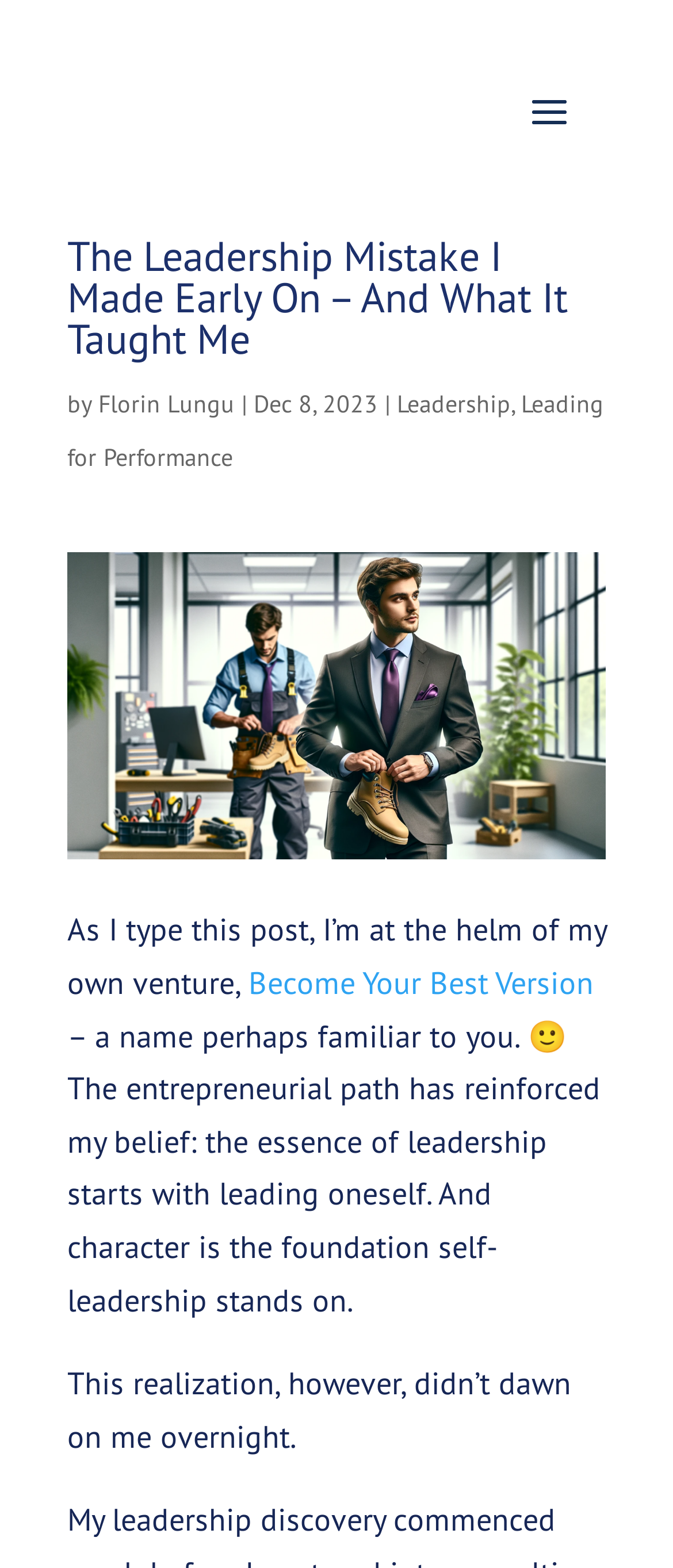Extract the bounding box coordinates of the UI element described by: "Florin Lungu". The coordinates should include four float numbers ranging from 0 to 1, e.g., [left, top, right, bottom].

[0.146, 0.248, 0.349, 0.267]